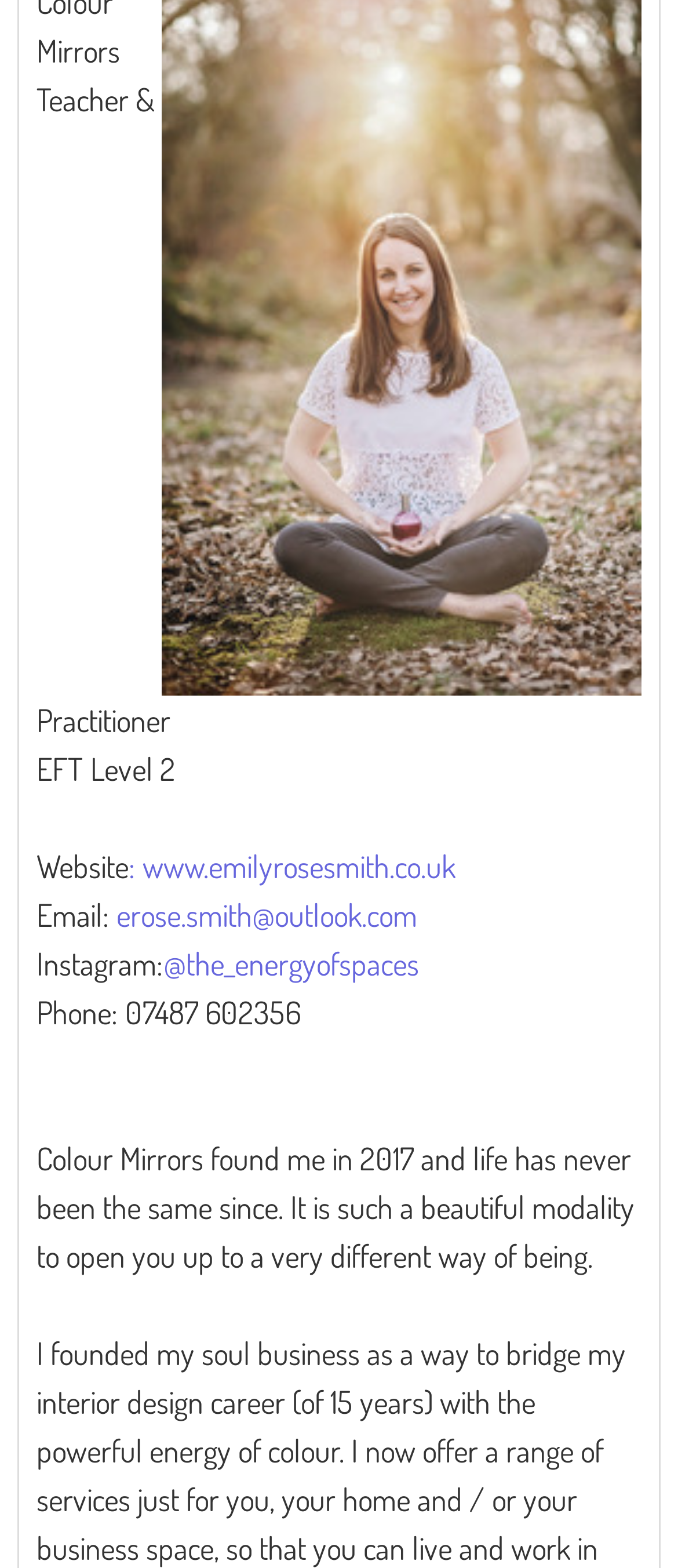Given the element description: ": www.emilyrosesmith.co.uk", predict the bounding box coordinates of this UI element. The coordinates must be four float numbers between 0 and 1, given as [left, top, right, bottom].

[0.19, 0.54, 0.682, 0.565]